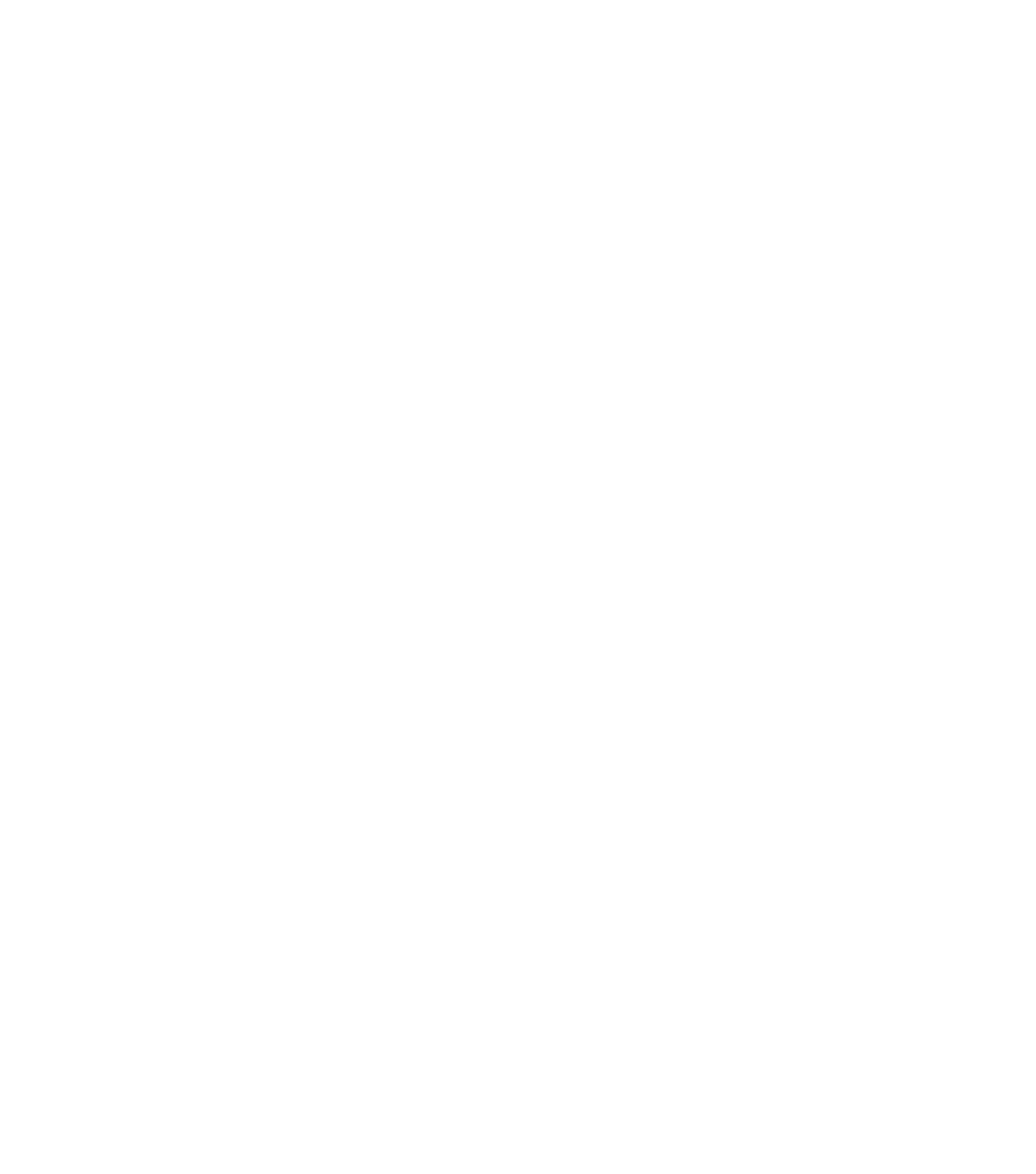From the details in the image, provide a thorough response to the question: Who is the author of the text?

The author of the text is a mother and grandmother, as mentioned in the first StaticText element, which describes her passion and experience in working with people and sharing her knowledge.